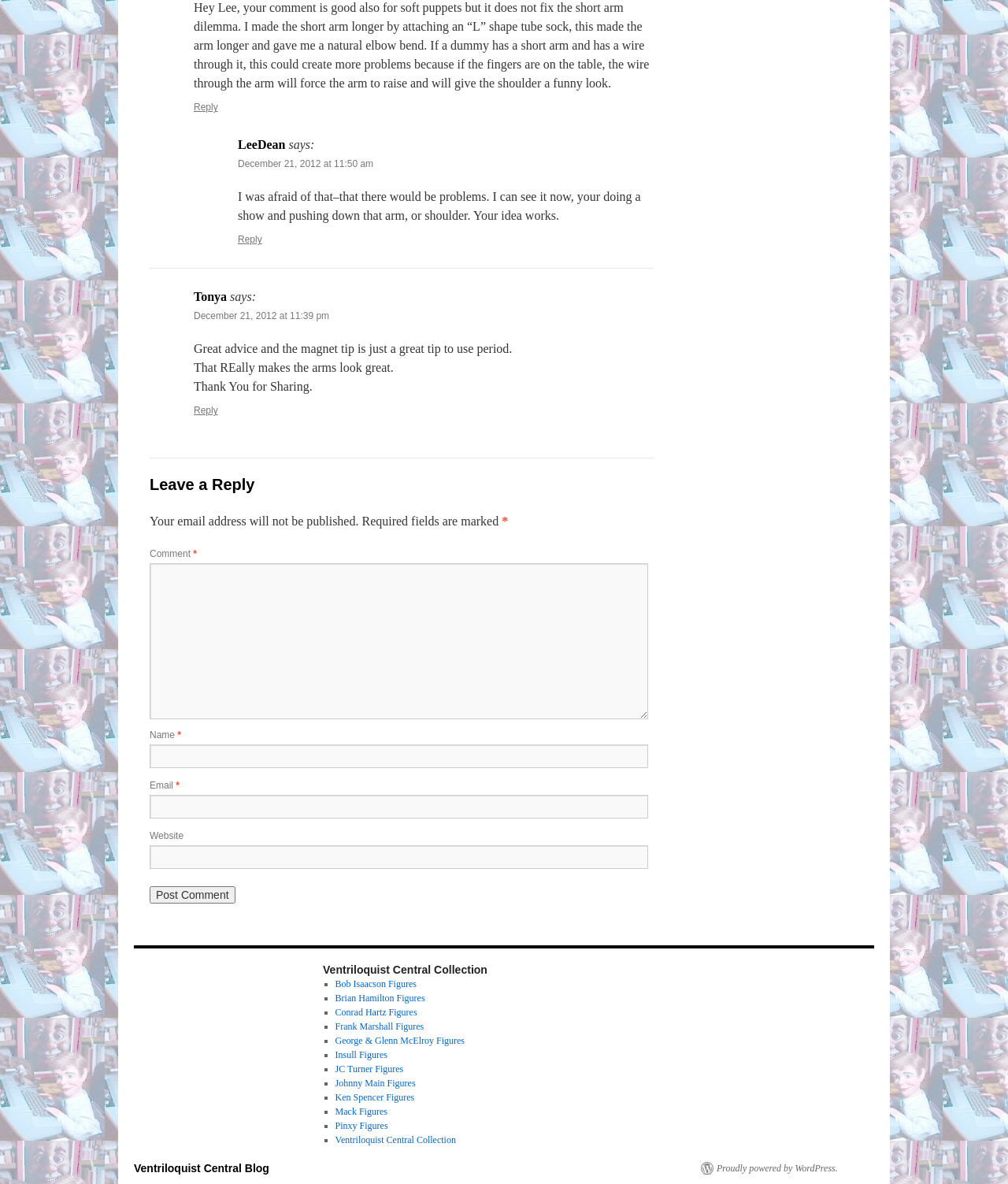Provide your answer in a single word or phrase: 
What is the name of the platform powering this blog?

WordPress